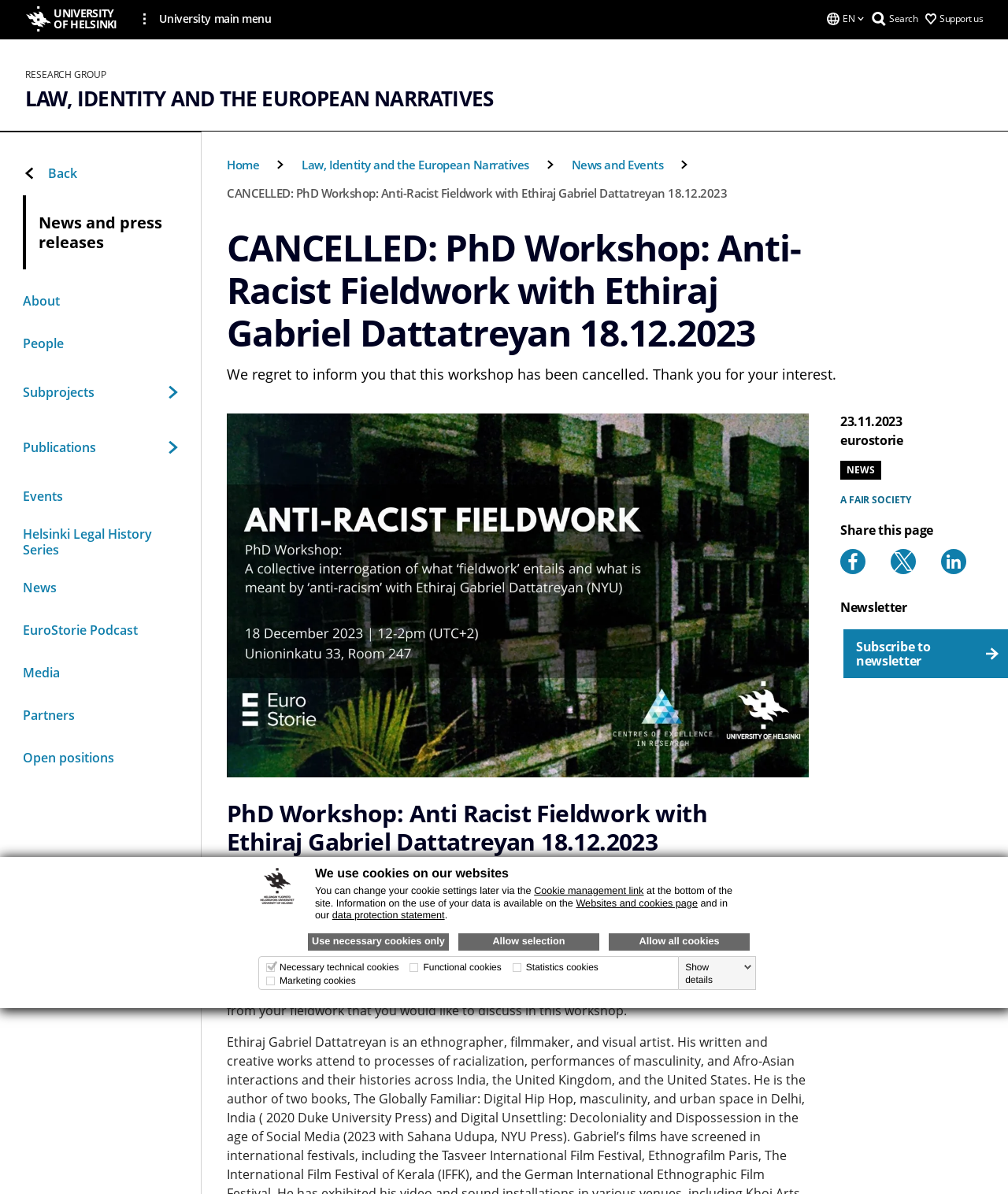Given the element description Subprojects, specify the bounding box coordinates of the corresponding UI element in the format (top-left x, top-left y, bottom-right x, bottom-right y). All values must be between 0 and 1.

[0.023, 0.307, 0.177, 0.35]